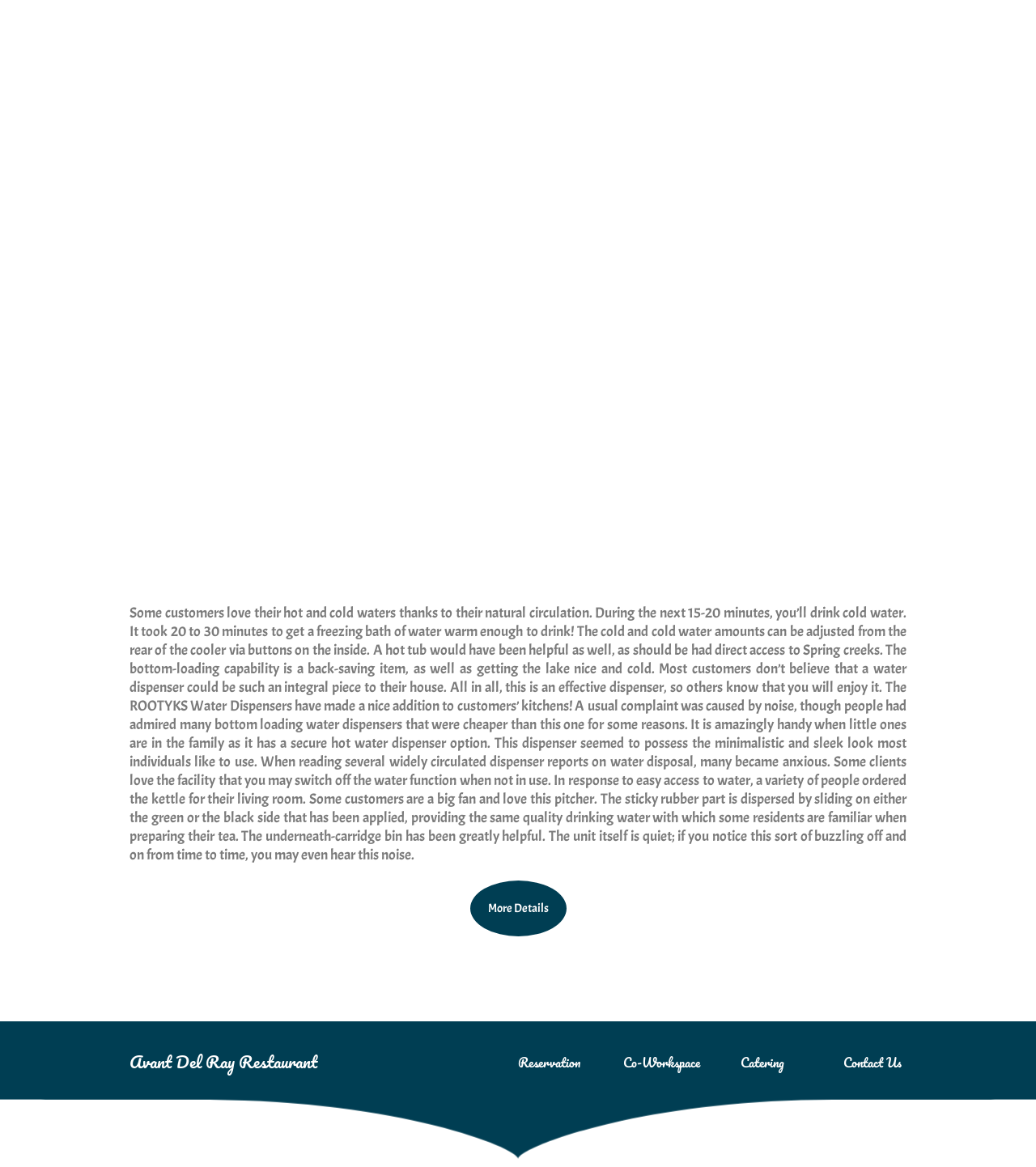Answer the following inquiry with a single word or phrase:
What is the purpose of the sticky rubber part?

Dispensing water